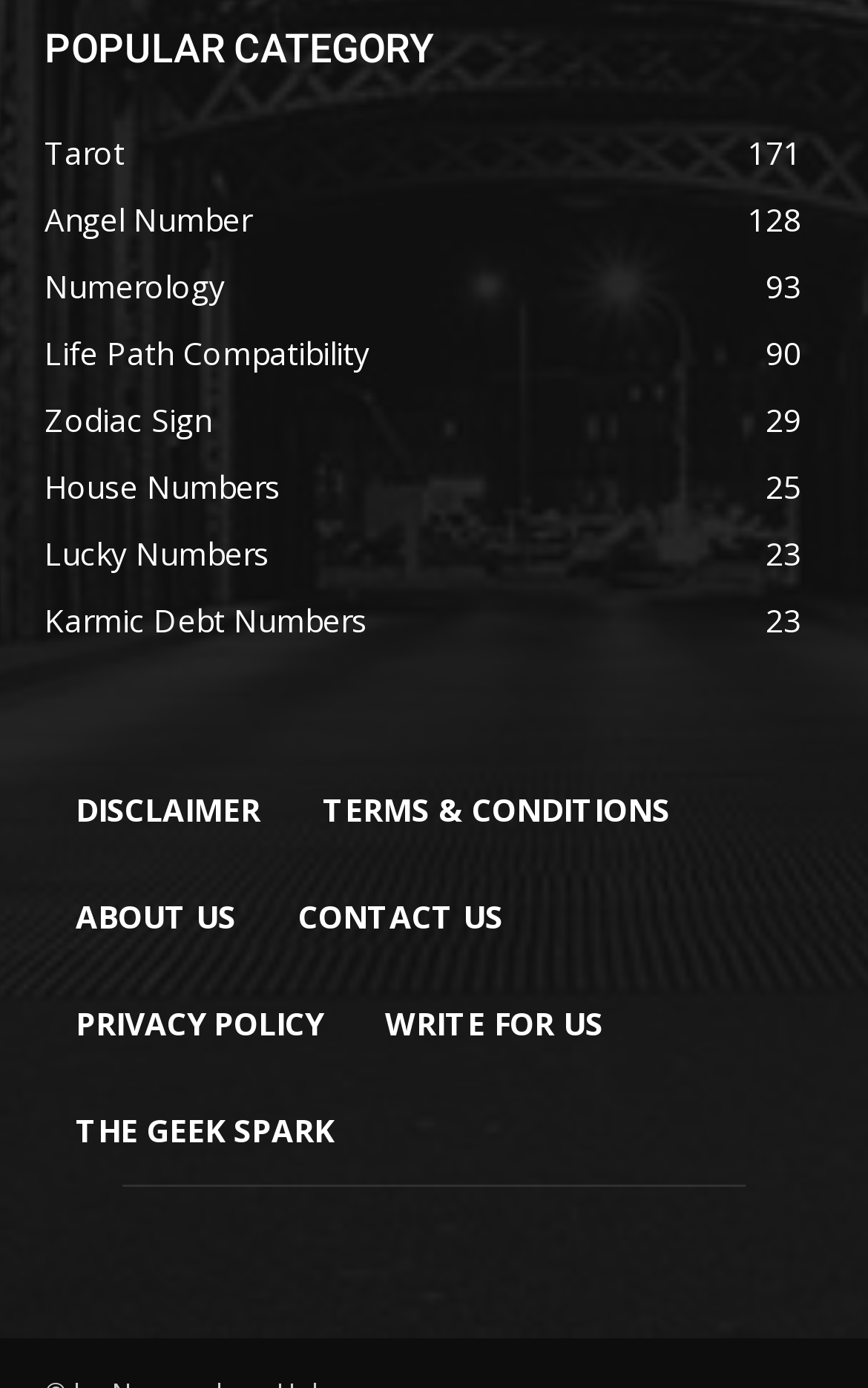Refer to the screenshot and answer the following question in detail:
What is the second link from the bottom?

The second link from the bottom is 'WRITE FOR US', which is located at the bottom of the webpage, indicated by the bounding box coordinates [0.408, 0.7, 0.731, 0.777].